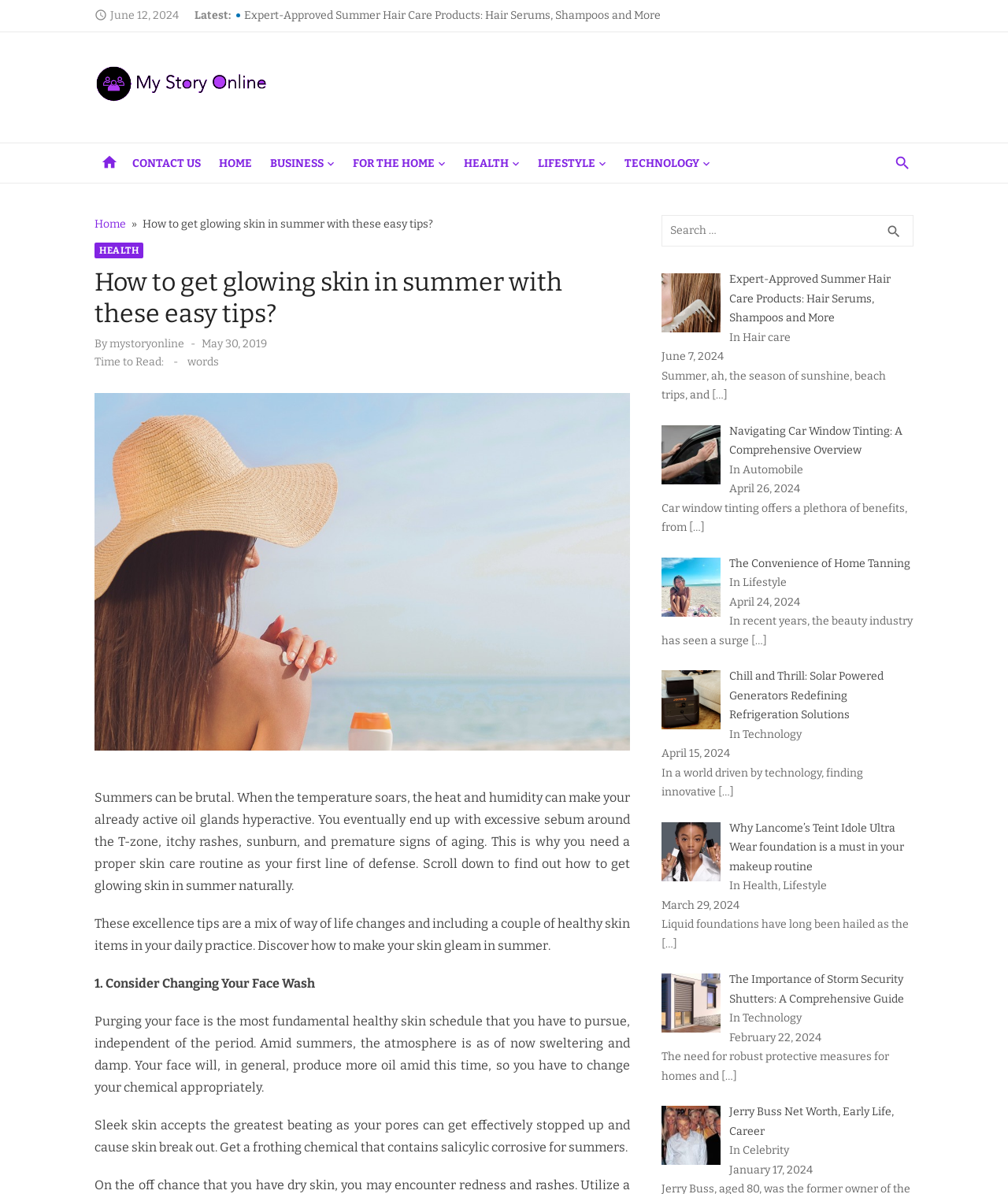What is recommended for summers?
Please look at the screenshot and answer in one word or a short phrase.

Foaming face wash